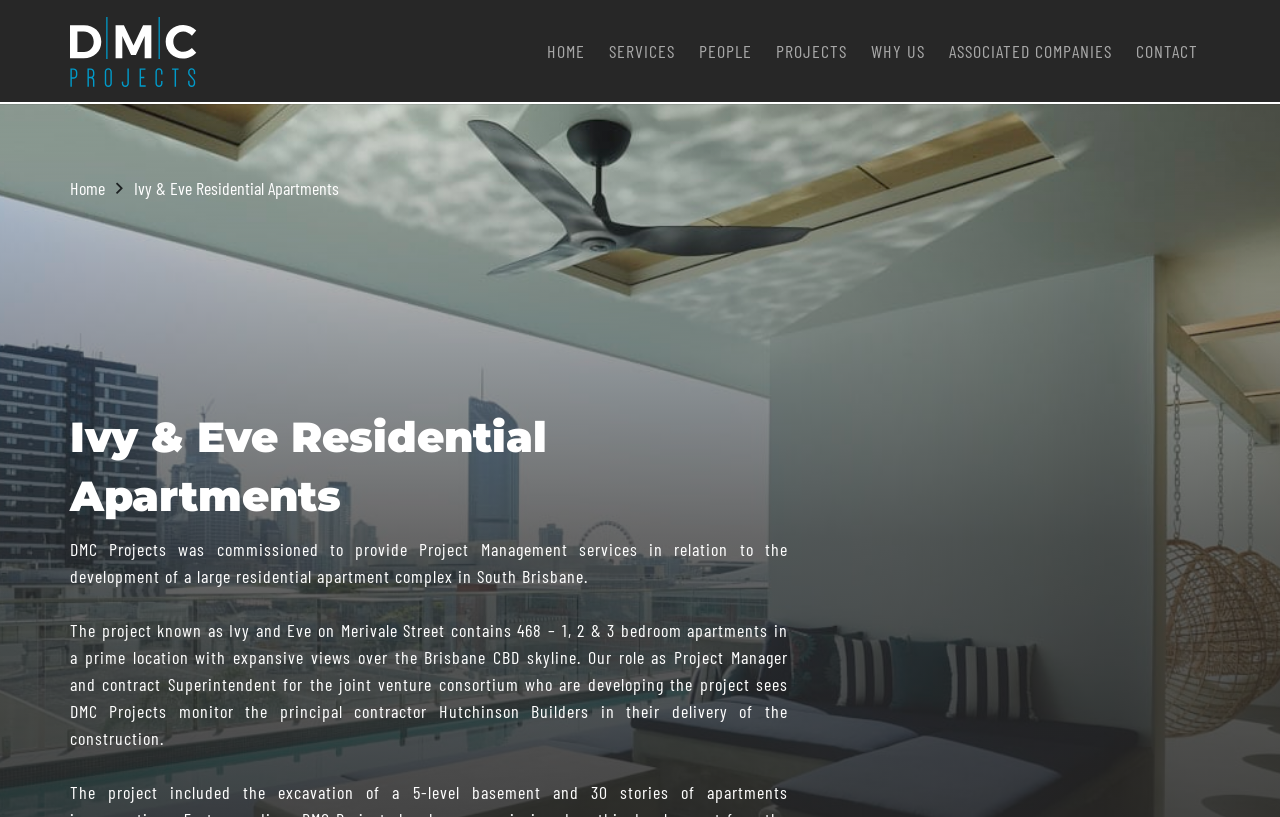Who is the principal contractor for the project?
Give a one-word or short phrase answer based on the image.

Hutchinson Builders